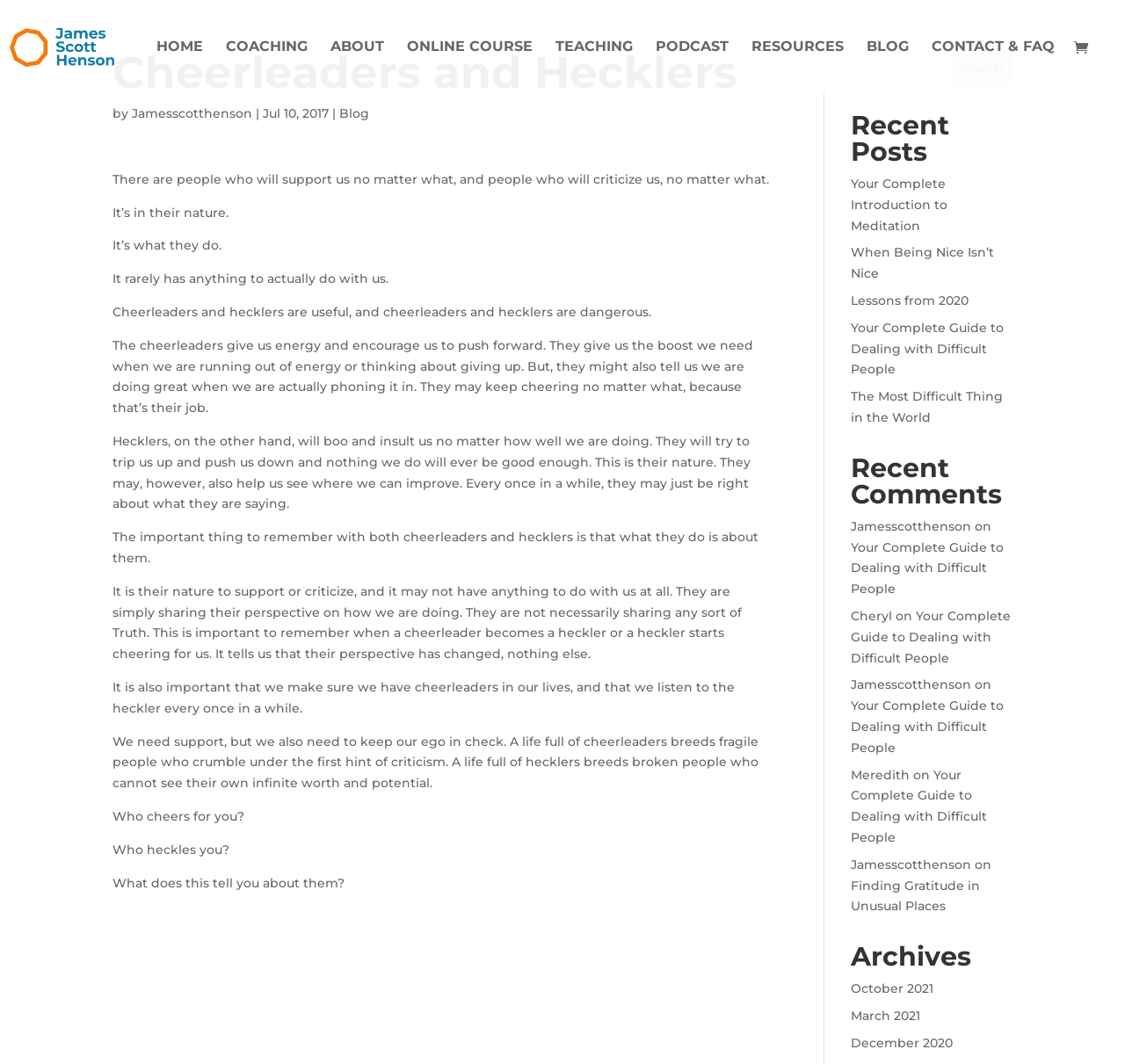How many recent posts are listed?
Carefully analyze the image and provide a thorough answer to the question.

The recent posts section is located at the bottom right corner of the webpage and lists 5 recent posts with links and titles, including 'Your Complete Introduction to Meditation', 'When Being Nice Isn’t Nice', 'Lessons from 2020', 'Your Complete Guide to Dealing with Difficult People', and 'The Most Difficult Thing in the World'